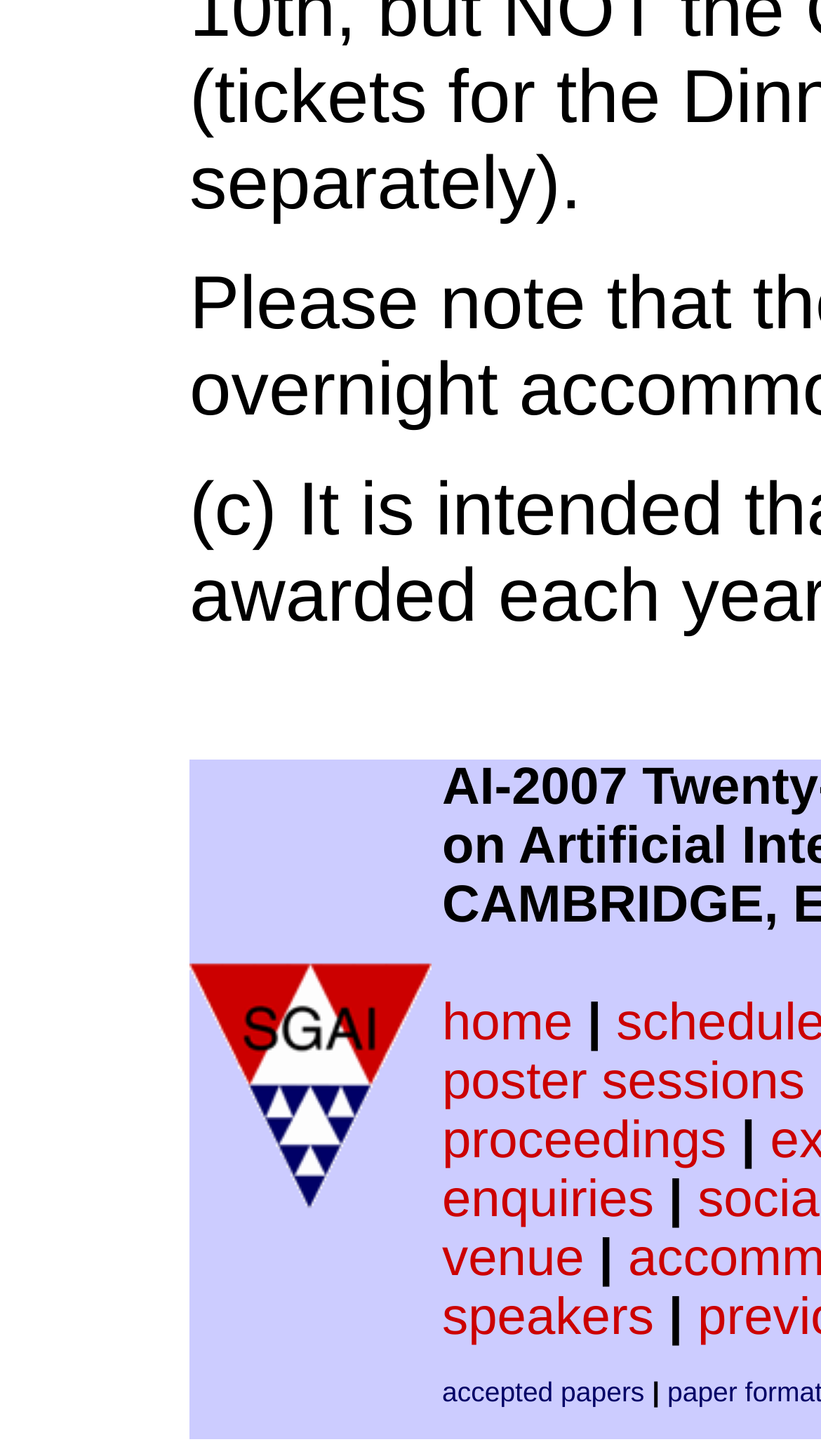Give a short answer to this question using one word or a phrase:
How many vertical separators are in the gridcell?

5